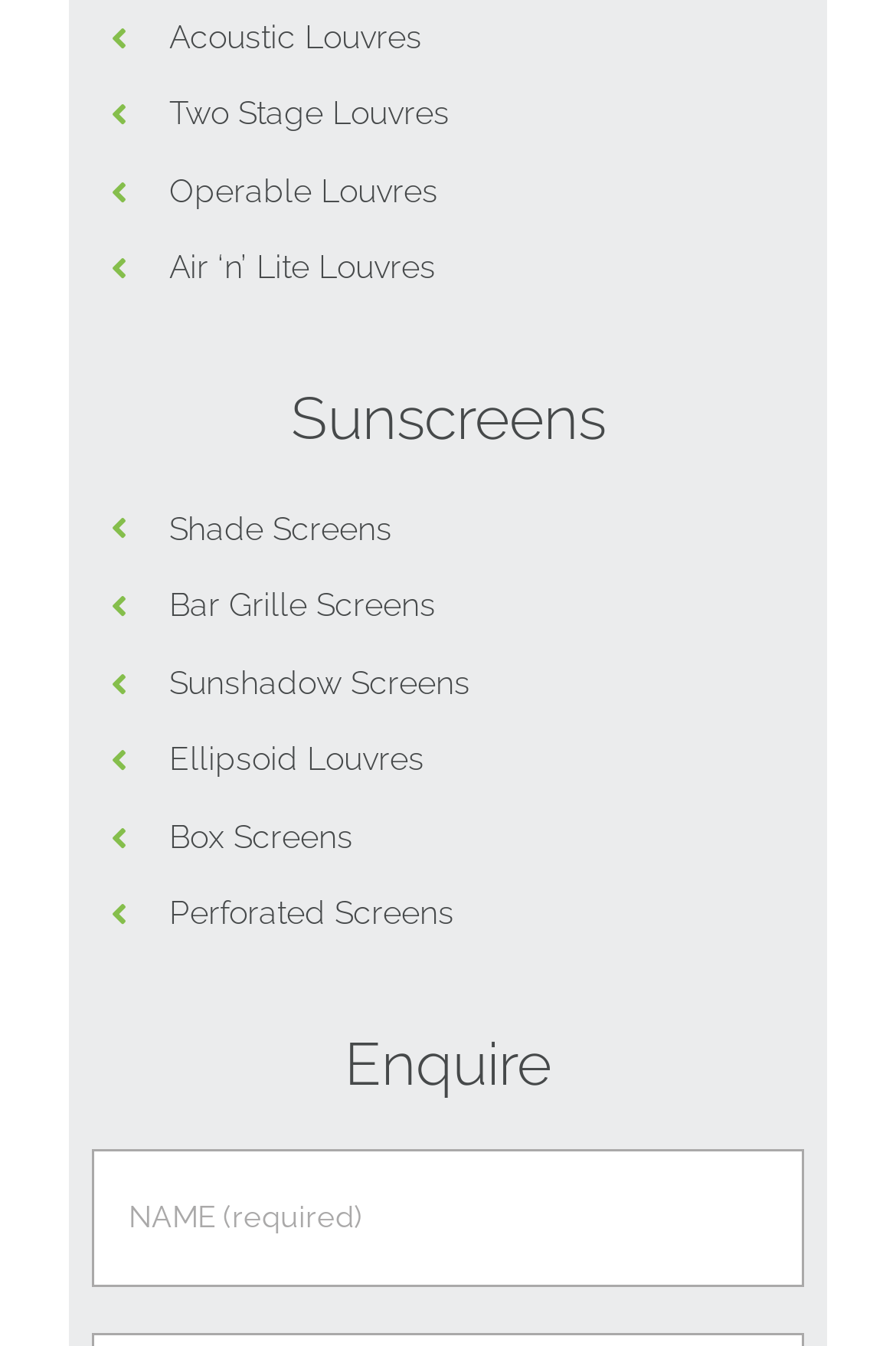Look at the image and give a detailed response to the following question: Is the 'Enquire' section located at the top of the page?

Based on the y-coordinates of the bounding box, the 'Enquire' section has a y-coordinate of 0.763, which is higher than the y-coordinates of the other elements. This suggests that the 'Enquire' section is located at the bottom of the page, not at the top.